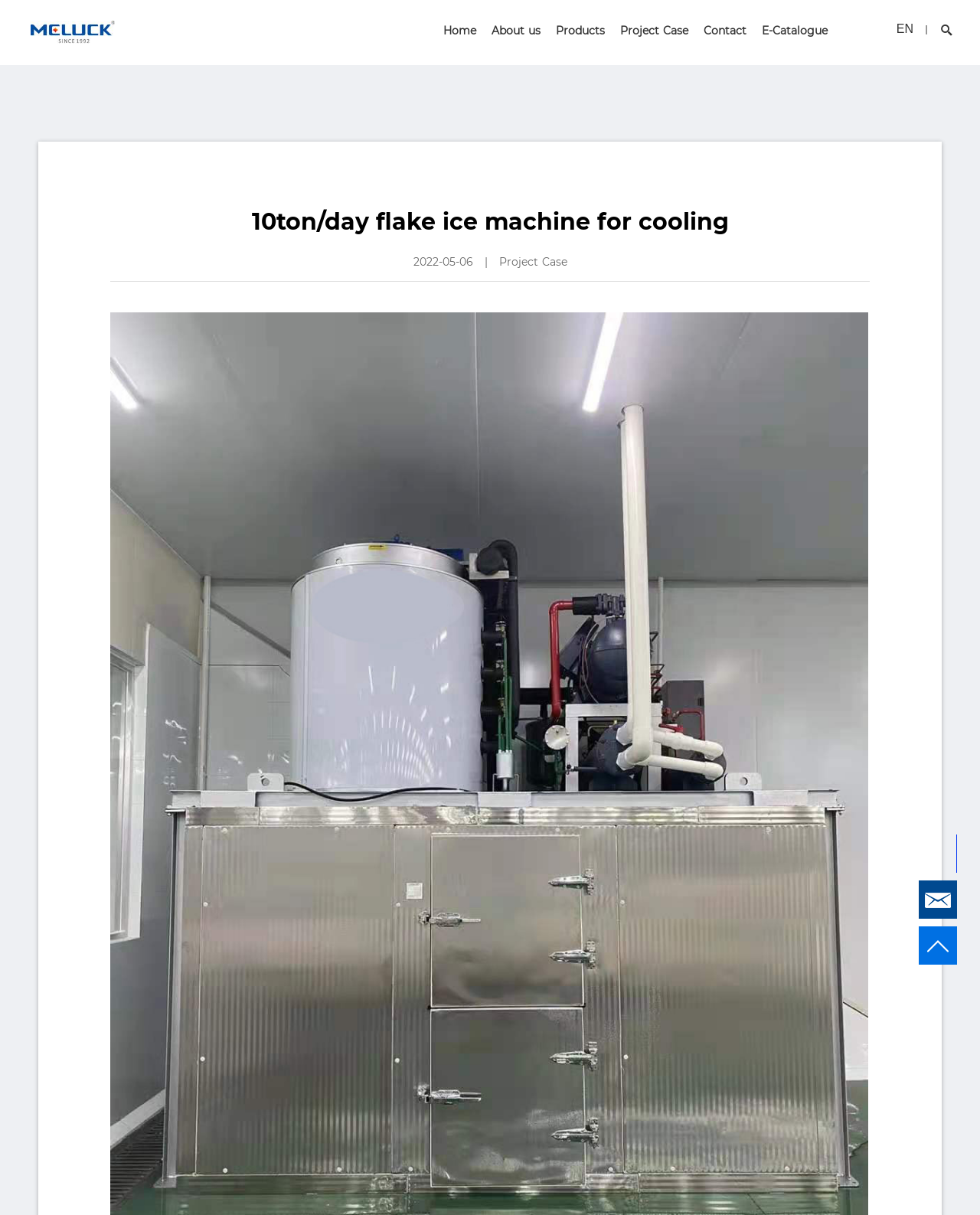Pinpoint the bounding box coordinates of the clickable area needed to execute the instruction: "Check out Chip's Old Fashioned Hamburgers". The coordinates should be specified as four float numbers between 0 and 1, i.e., [left, top, right, bottom].

None